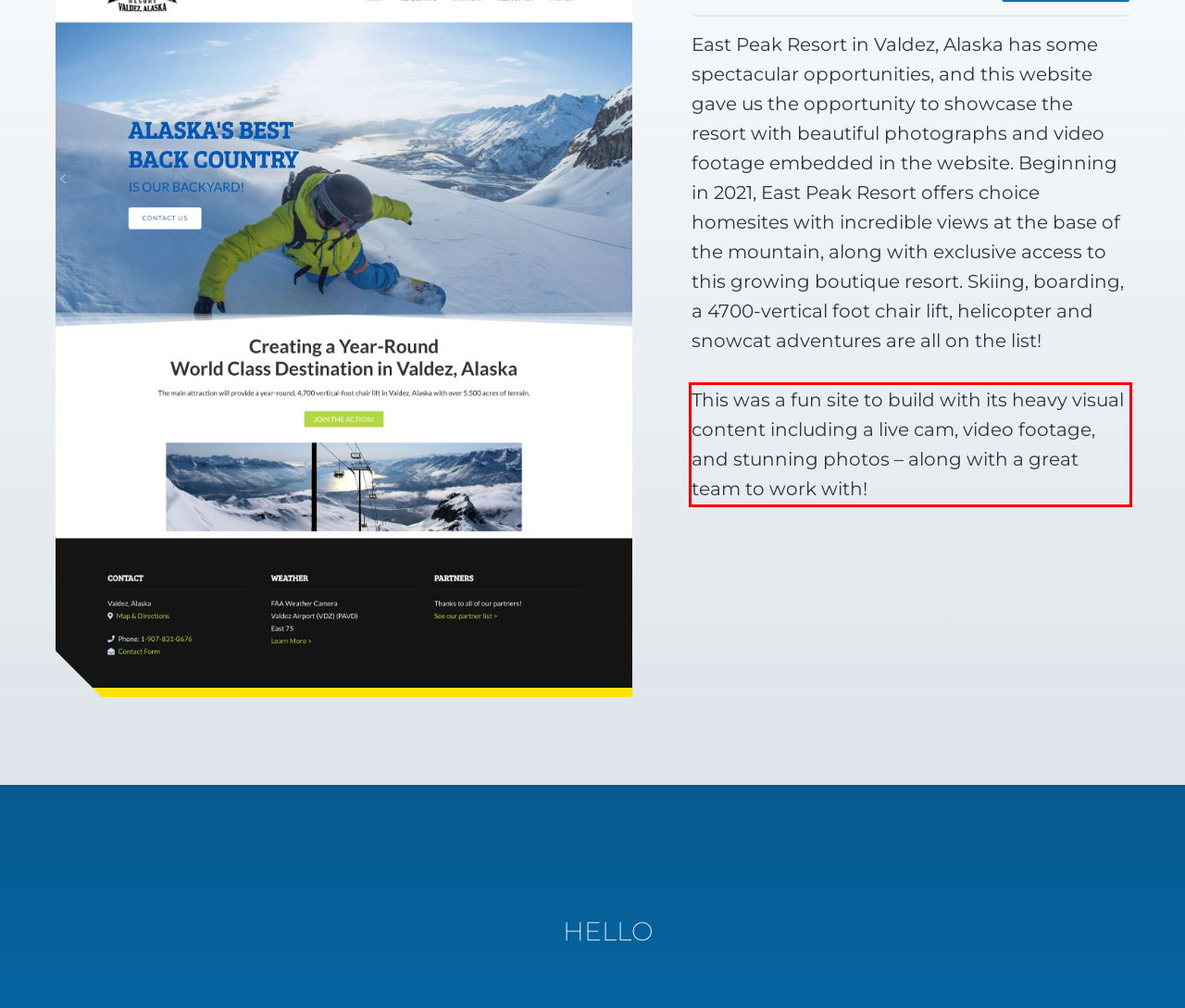You are presented with a webpage screenshot featuring a red bounding box. Perform OCR on the text inside the red bounding box and extract the content.

This was a fun site to build with its heavy visual content including a live cam, video footage, and stunning photos – along with a great team to work with!